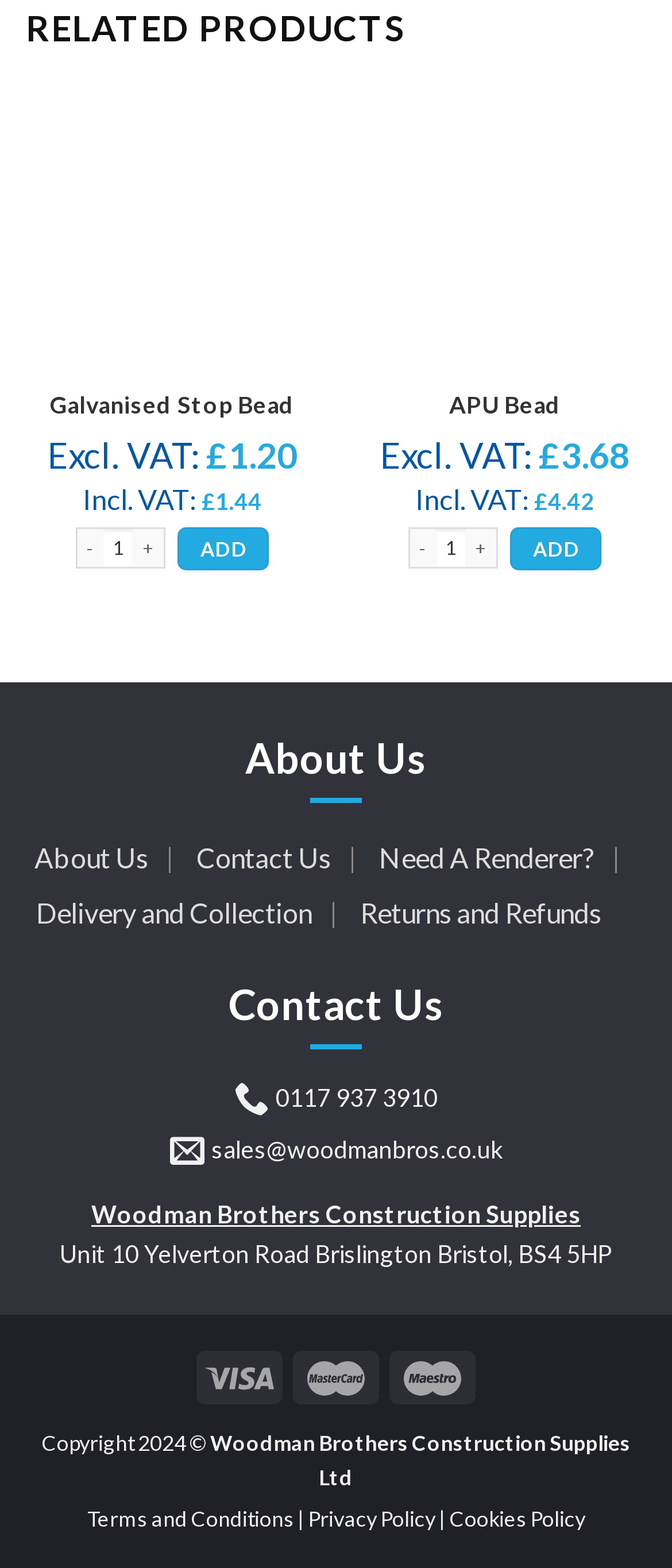Find the UI element described as: "aria-label="Galvanised Stop Bead"" and predict its bounding box coordinates. Ensure the coordinates are four float numbers between 0 and 1, [left, top, right, bottom].

[0.038, 0.059, 0.475, 0.247]